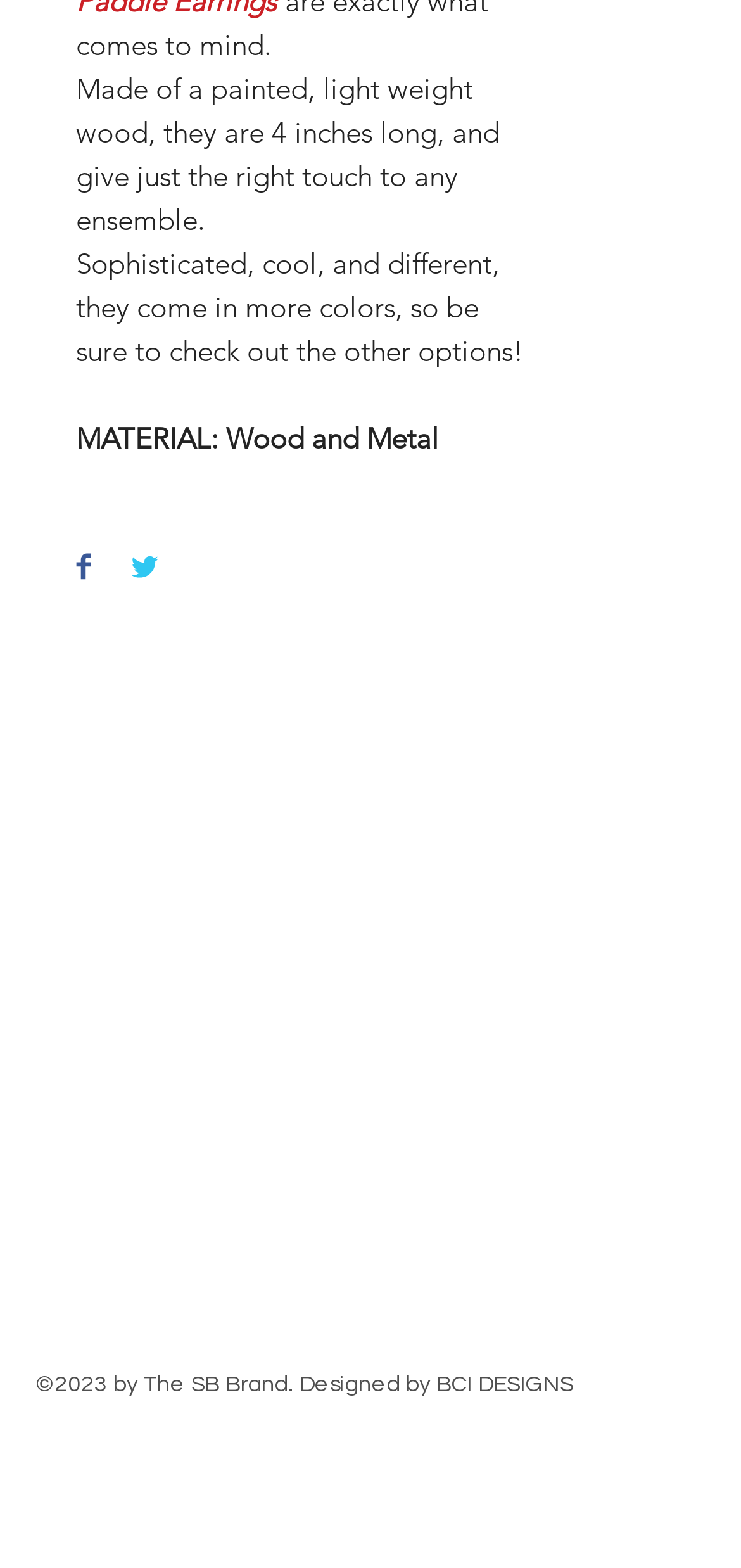Can you find the bounding box coordinates for the element to click on to achieve the instruction: "View Shipping & Returns"?

[0.133, 0.751, 0.646, 0.784]